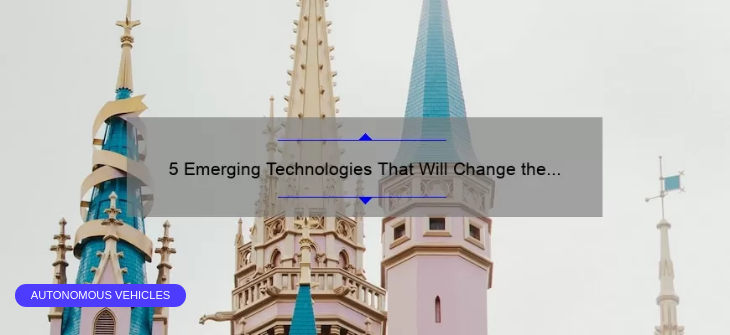What is the aesthetic of the image?
Refer to the screenshot and deliver a thorough answer to the question presented.

The aesthetic of the image is obtained by analyzing the description of the image, which blends fantasy with futuristic themes, inviting viewers to explore the intriguing intersection of technology and imagination. This suggests that the image has a unique and captivating visual style.